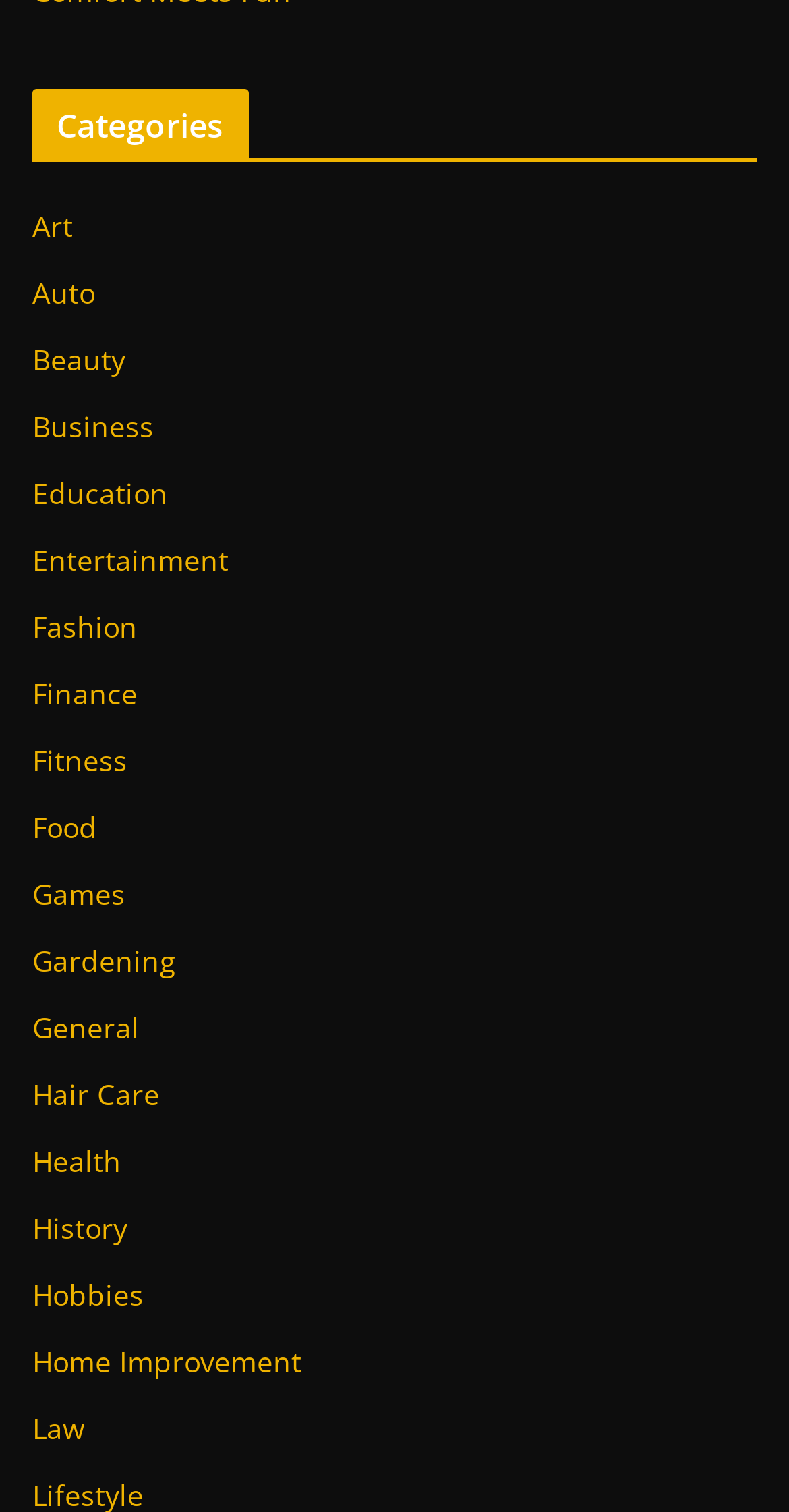Please specify the bounding box coordinates of the region to click in order to perform the following instruction: "Click on the 'Art' category".

[0.041, 0.137, 0.092, 0.163]